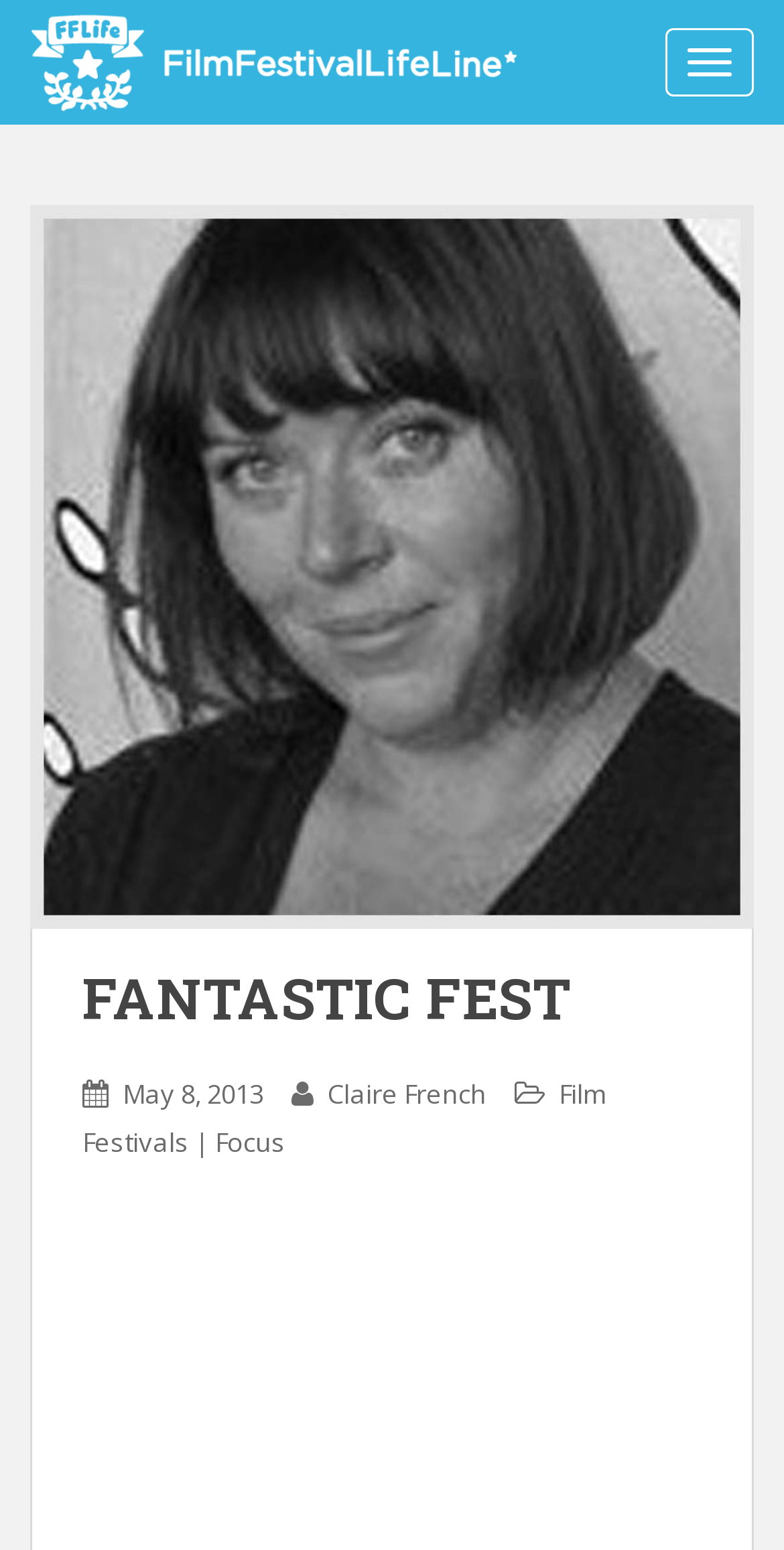Specify the bounding box coordinates (top-left x, top-left y, bottom-right x, bottom-right y) of the UI element in the screenshot that matches this description: Film Festivals | Focus

[0.105, 0.694, 0.772, 0.749]